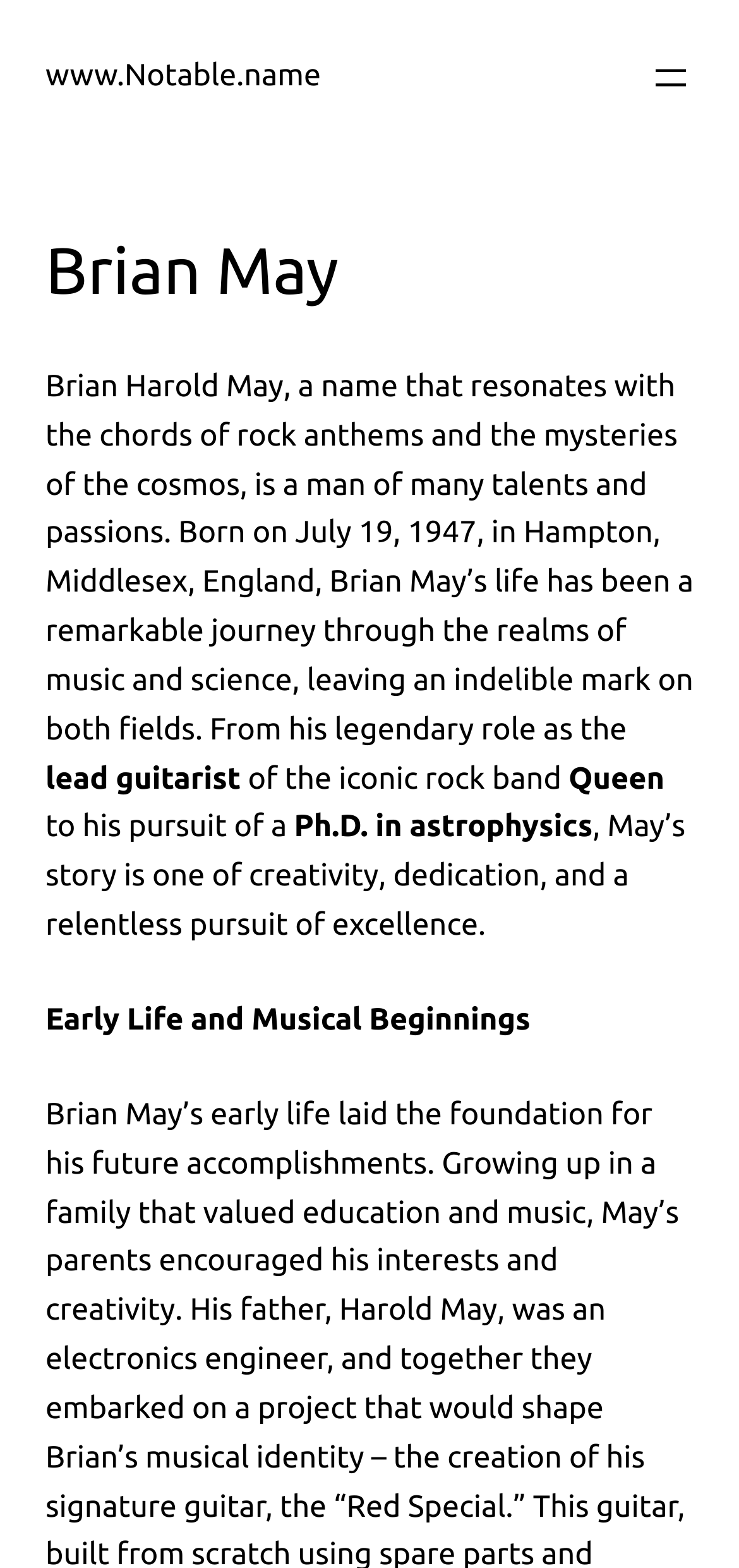What is the website's domain name?
Use the information from the screenshot to give a comprehensive response to the question.

I found the answer by looking at the link element at the top of the webpage, which points to the website's domain name, www.Notable.name.